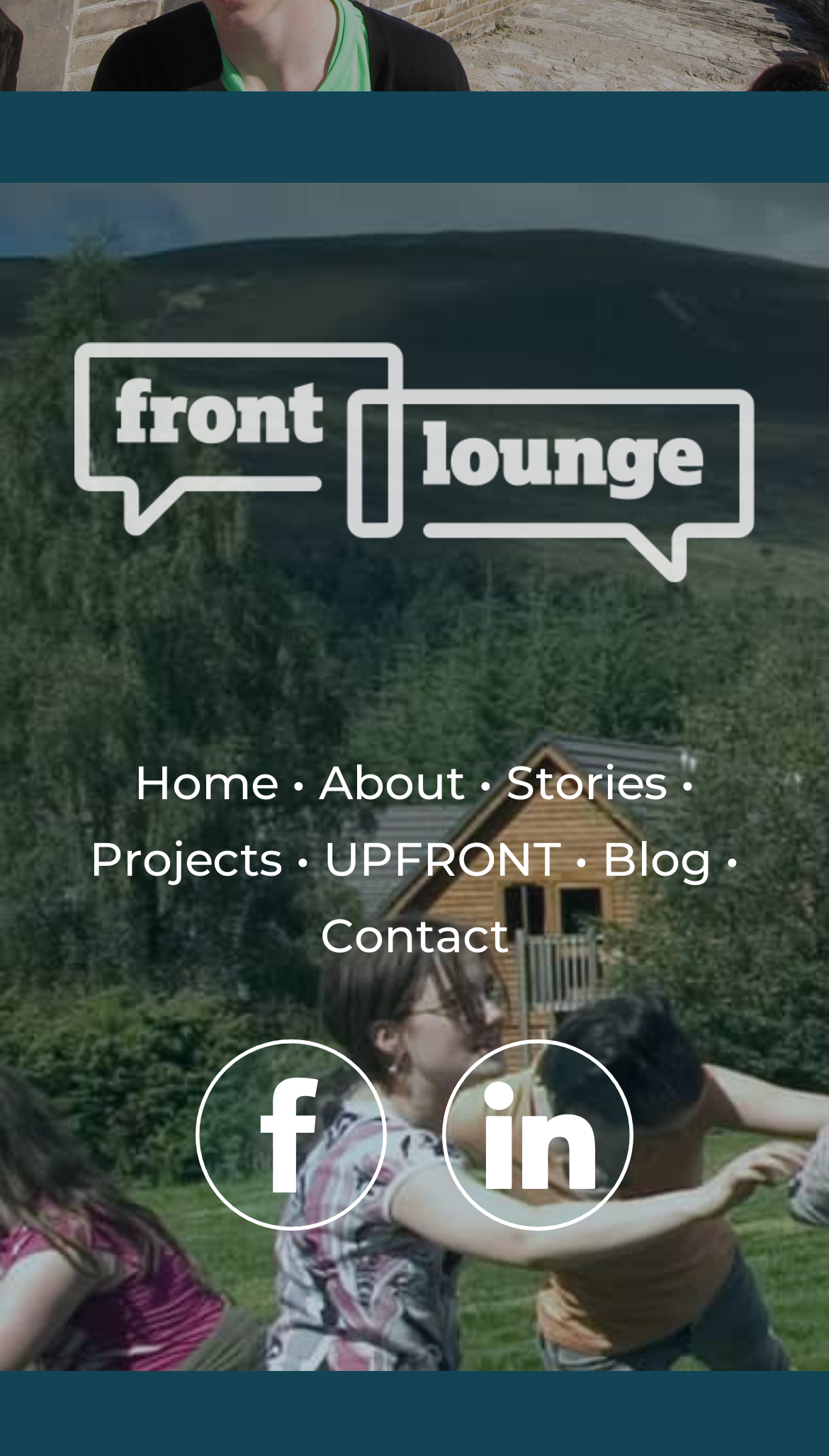What is the last link on the top navigation bar?
Please give a detailed and elaborate answer to the question based on the image.

I examined the top navigation bar and found that the last link is 'Contact', which is located at the rightmost position.